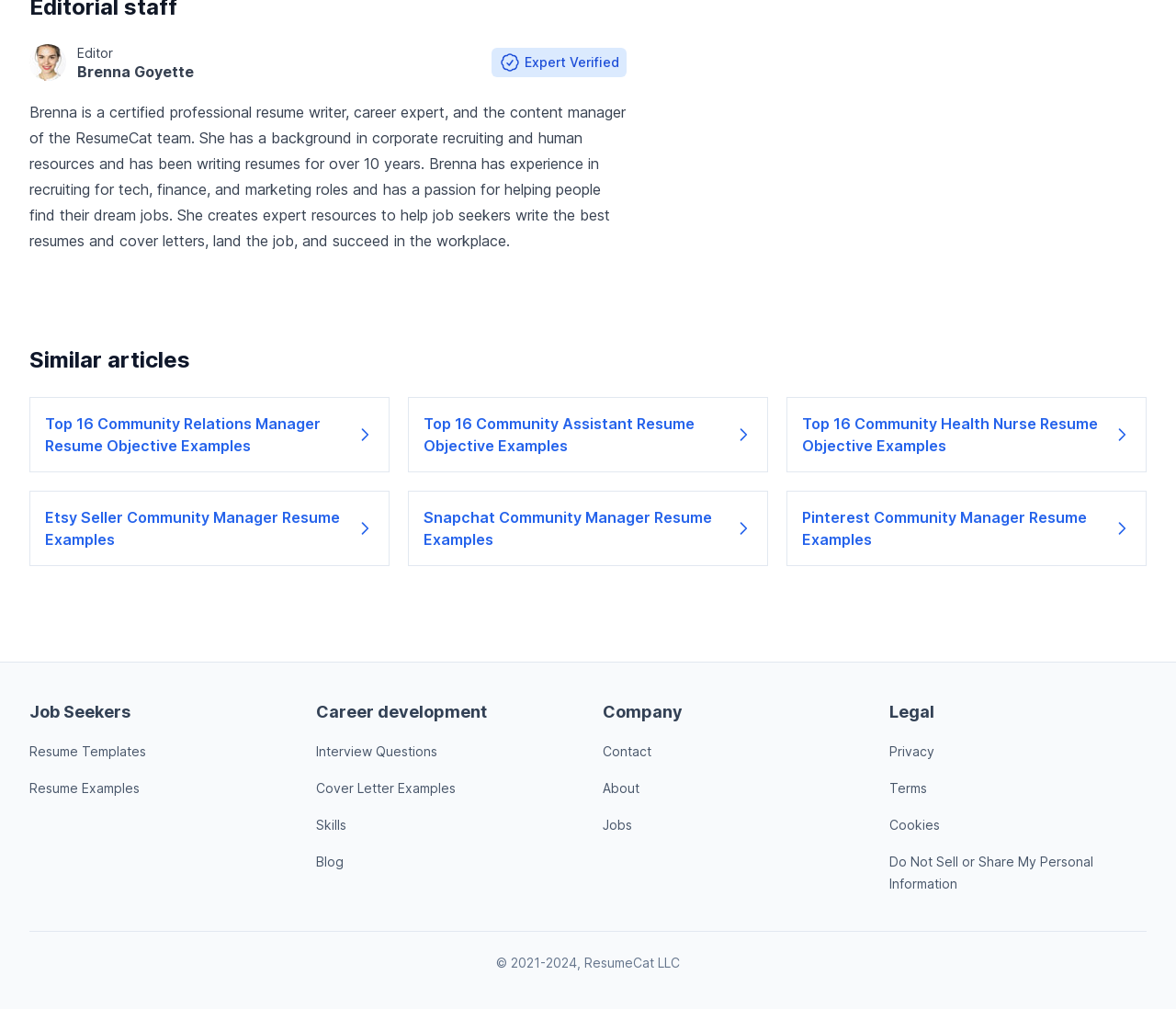Who is the target audience of this website?
Could you answer the question in a detailed manner, providing as much information as possible?

The website appears to be targeted towards job seekers, as it provides resources and information related to resume writing, career development, and job searching, with a section specifically labeled 'Job Seekers' in the navigation menu.